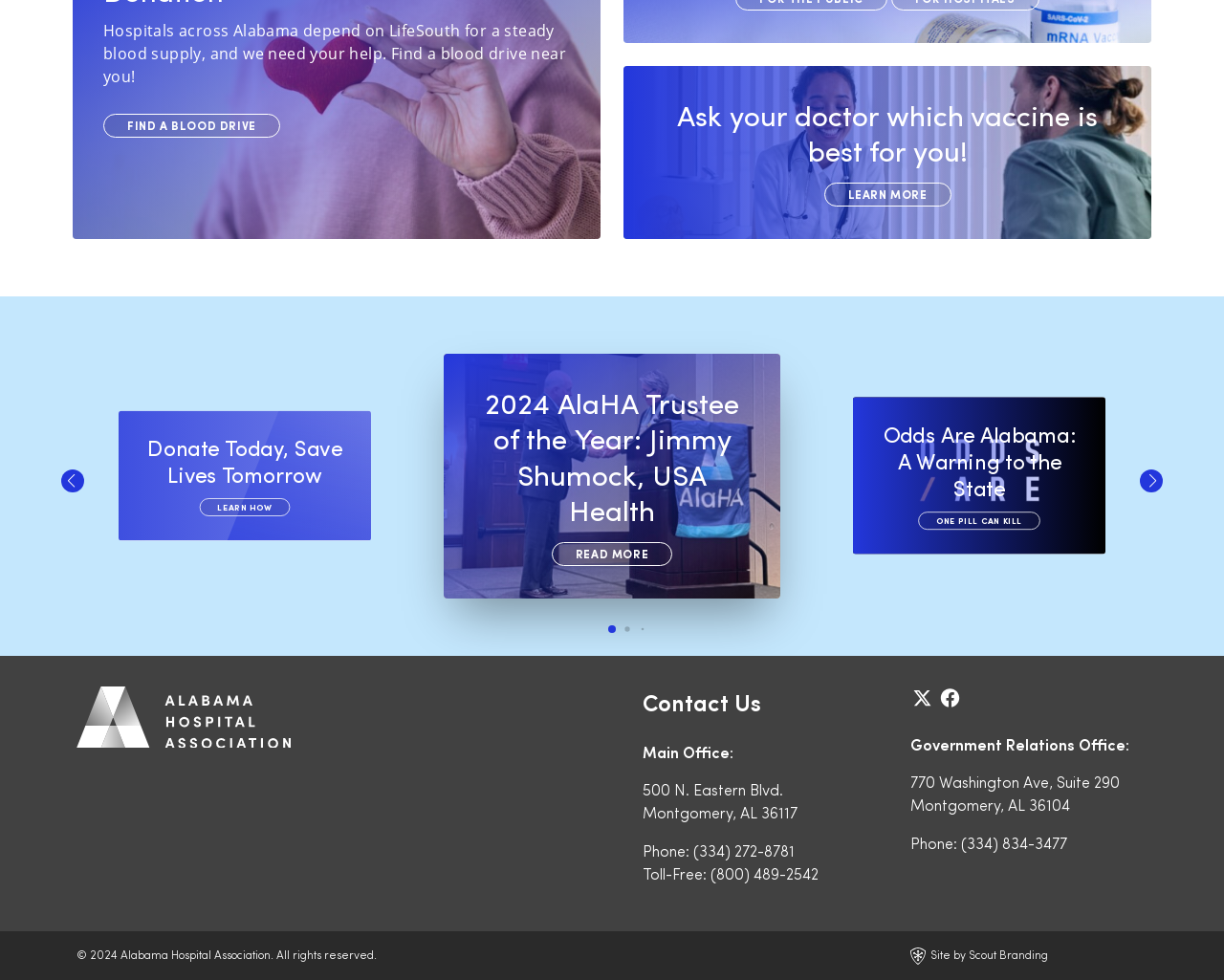Determine the bounding box coordinates of the clickable element to complete this instruction: "Contact the main office". Provide the coordinates in the format of four float numbers between 0 and 1, [left, top, right, bottom].

[0.566, 0.857, 0.649, 0.878]